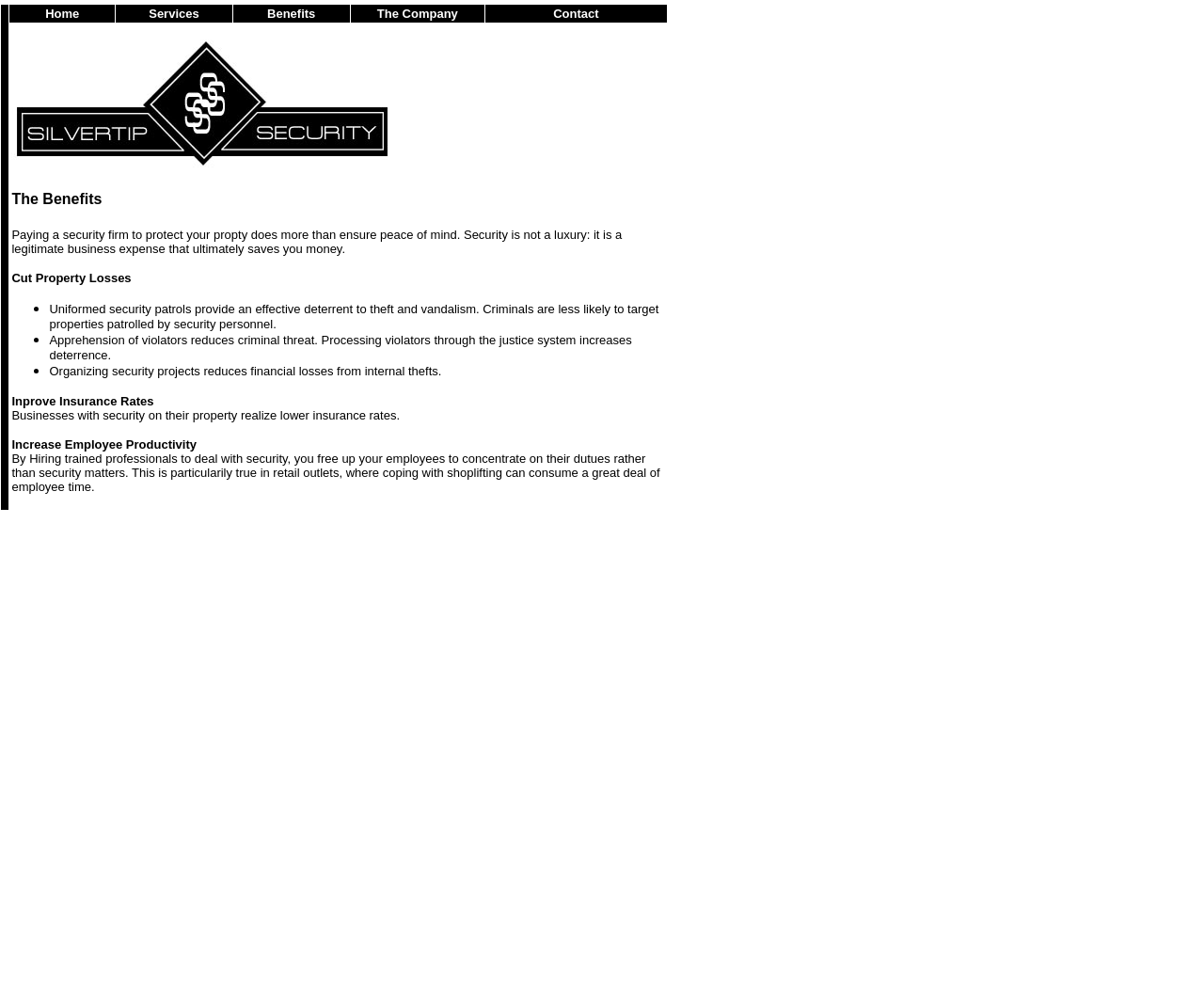Please provide a comprehensive answer to the question below using the information from the image: What can security personnel help employees focus on?

According to the 'Benefits' section, by hiring trained professionals to deal with security, employees can focus on their duties rather than security matters. This is stated in the text 'By Hiring trained professionals to deal with security, you free up your employees to concentrate on their duties rather than security matters'.